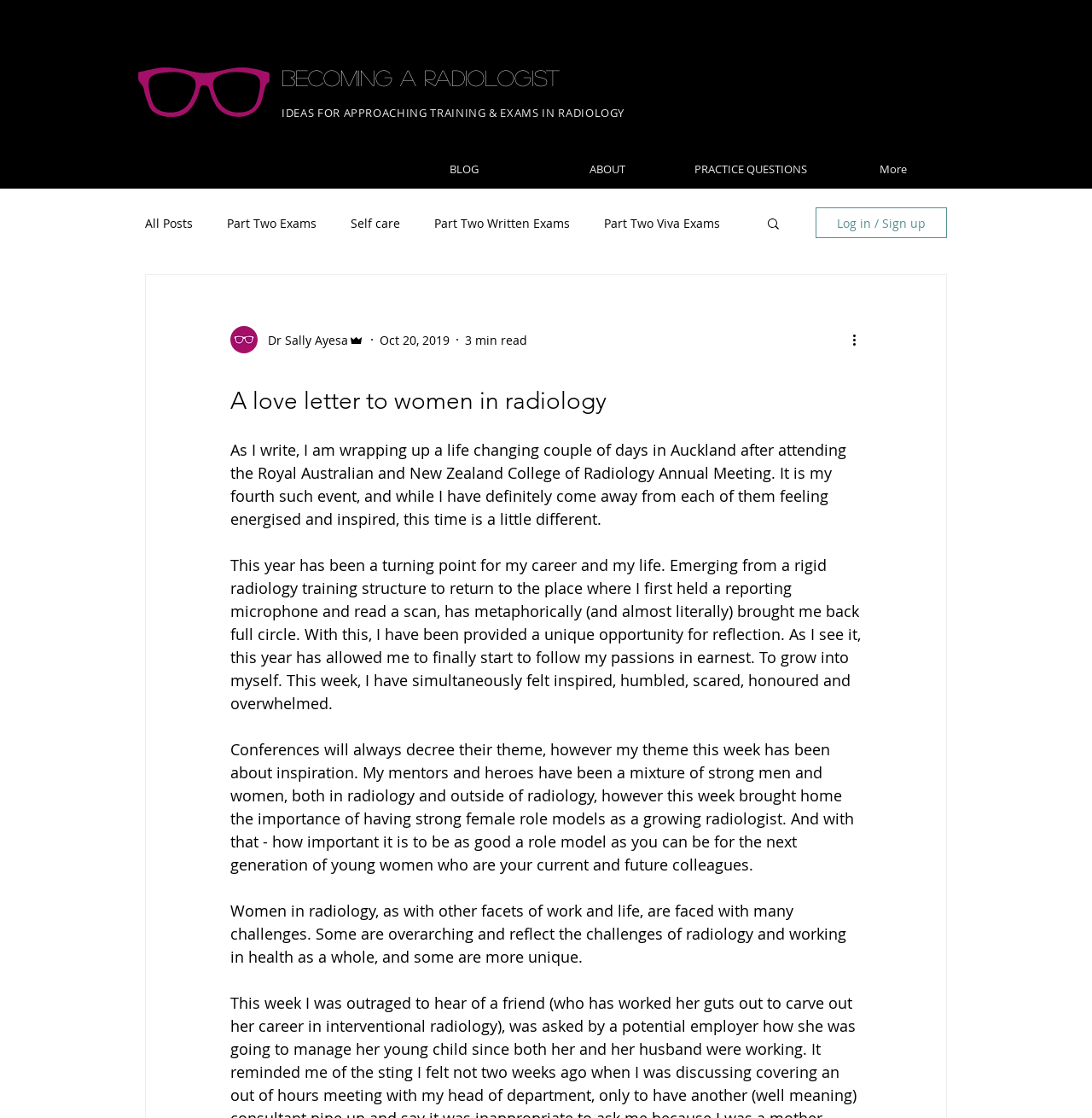Bounding box coordinates are given in the format (top-left x, top-left y, bottom-right x, bottom-right y). All values should be floating point numbers between 0 and 1. Provide the bounding box coordinate for the UI element described as: Part Two Exams

[0.208, 0.192, 0.29, 0.206]